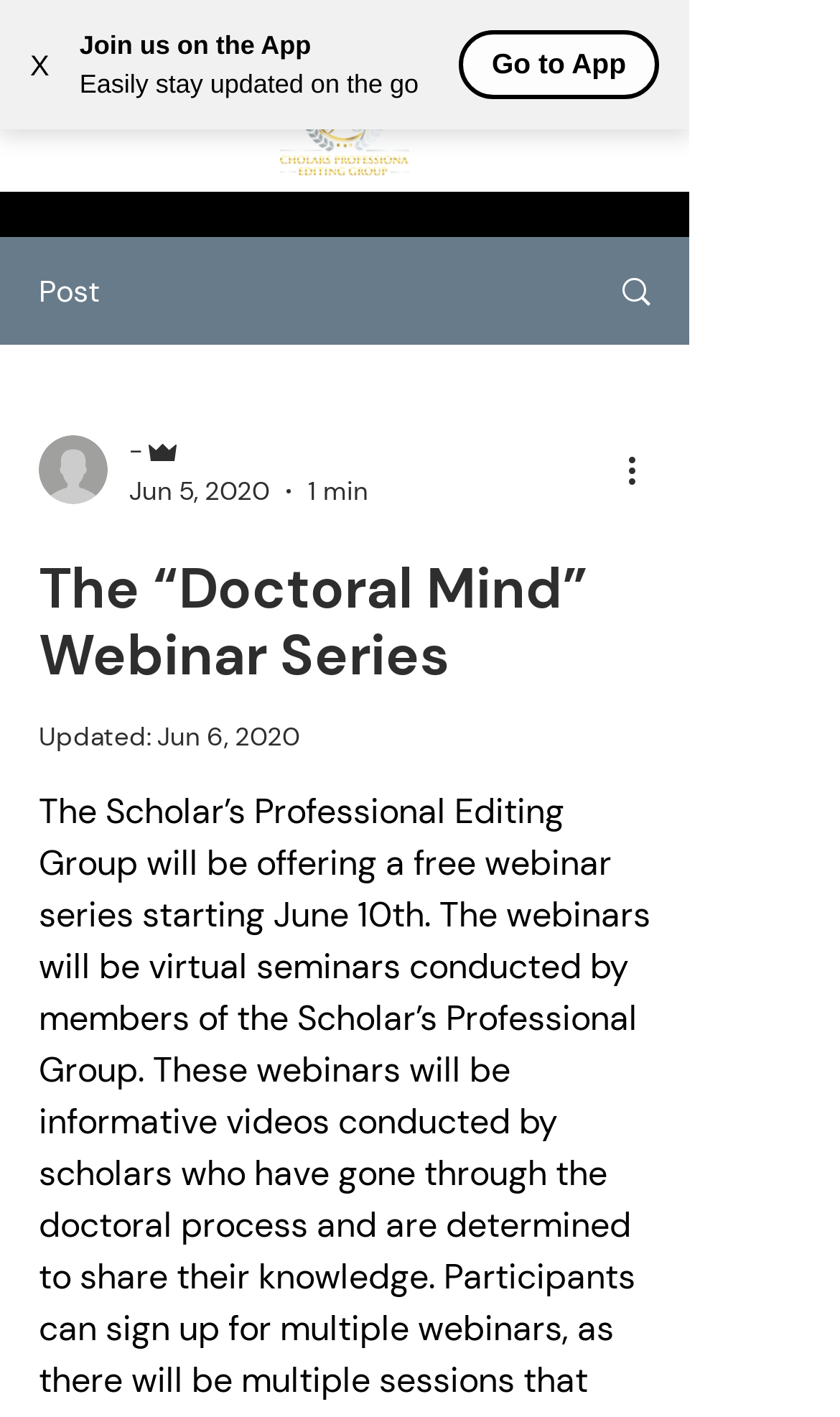Look at the image and answer the question in detail:
What is the purpose of the 'Go to App' button?

The 'Go to App' button is accompanied by the text 'Easily stay updated on the go', which suggests that the purpose of the button is to allow users to stay updated on the go by accessing the app.